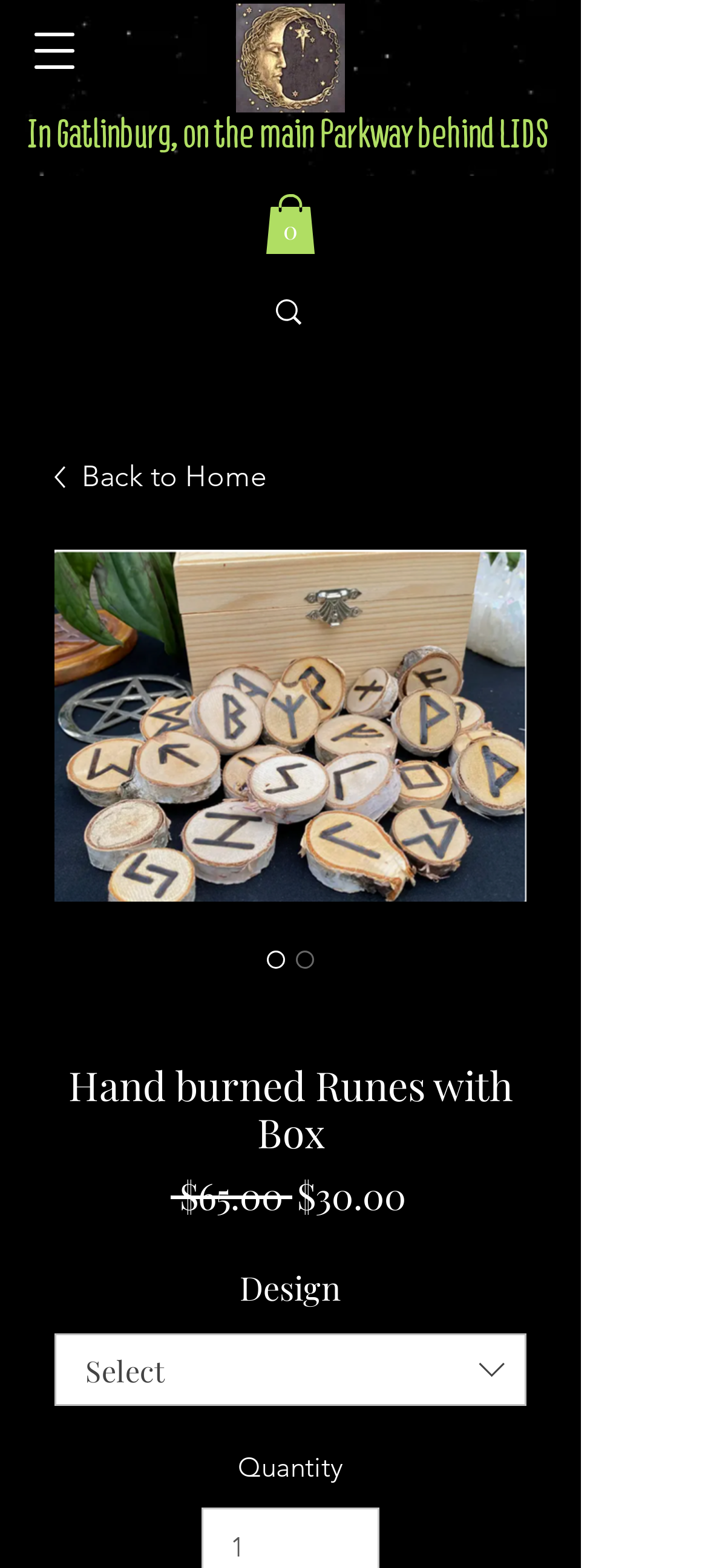Is the product currently on sale?
Examine the image and provide an in-depth answer to the question.

I found the sale price by looking at the product details section, where it shows the regular price and the sale price. The sale price is lower than the regular price, indicating that the product is currently on sale.